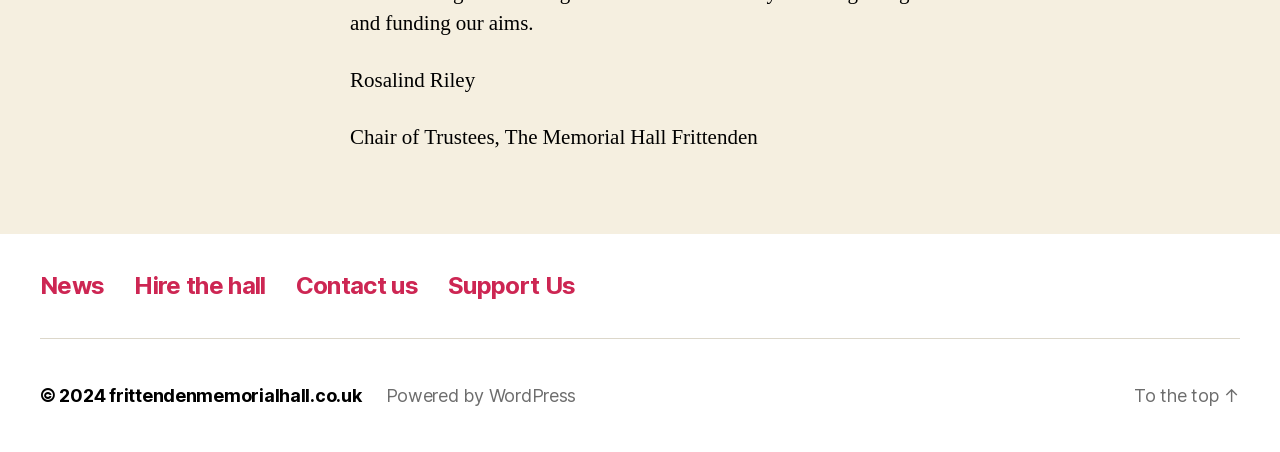What is the name of the website?
Observe the image and answer the question with a one-word or short phrase response.

Frittenden Memorial Hall